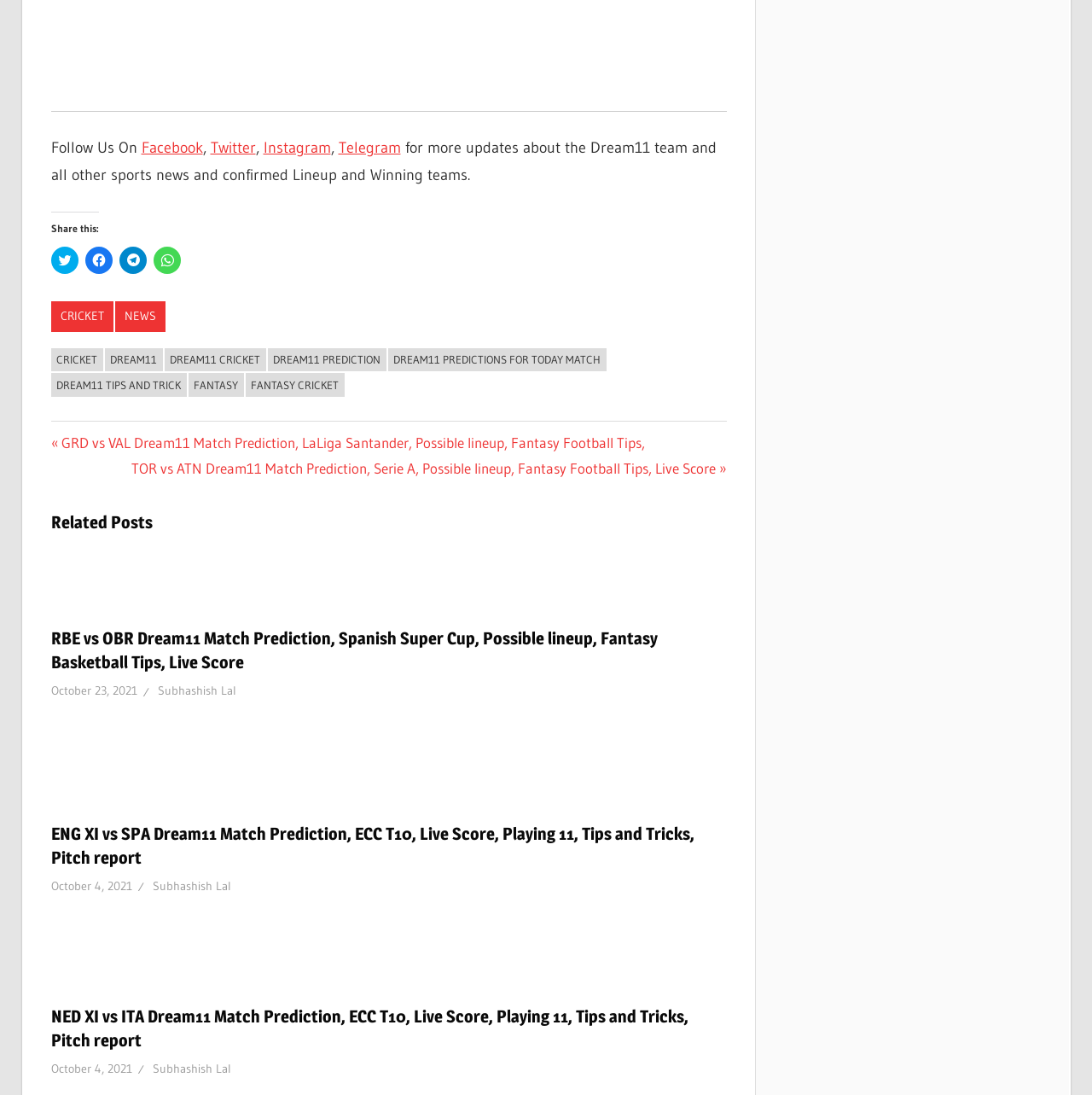Bounding box coordinates are specified in the format (top-left x, top-left y, bottom-right x, bottom-right y). All values are floating point numbers bounded between 0 and 1. Please provide the bounding box coordinate of the region this sentence describes: Dream11 cricket

[0.15, 0.318, 0.243, 0.339]